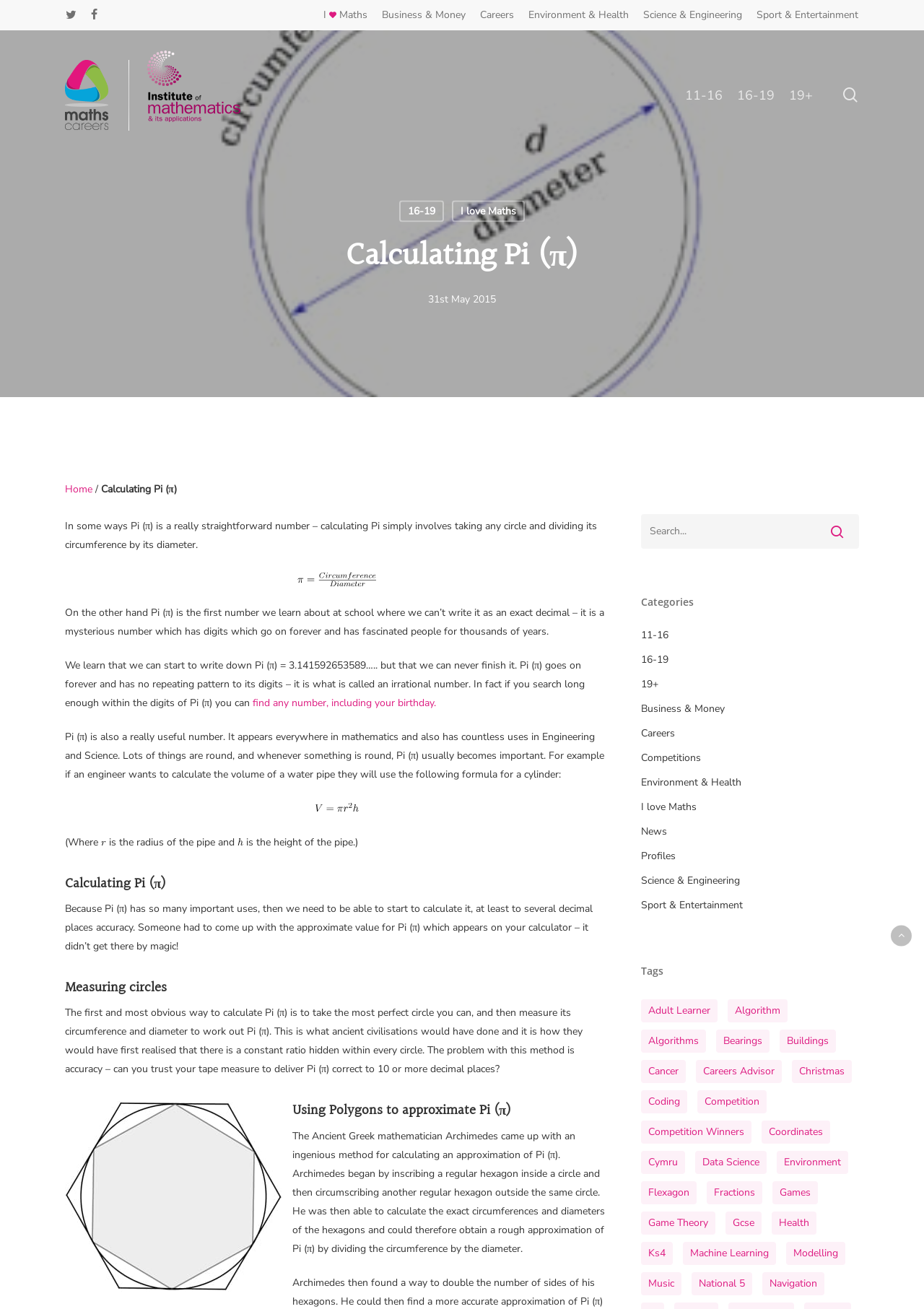Generate a comprehensive description of the webpage content.

This webpage is about calculating Pi (π) and its importance in mathematics. At the top, there are several links to social media platforms, a search bar, and a navigation menu with links to different categories such as "Home", "IMA", and "Careers". Below the navigation menu, there is a heading "Calculating Pi (π)" followed by a brief introduction to Pi and its significance.

The main content of the webpage is divided into several sections. The first section explains how Pi is calculated by dividing the circumference of a circle by its diameter. It also mentions that Pi is an irrational number and has many practical uses in engineering and science.

The next section discusses the importance of calculating Pi accurately, and how ancient civilizations used to measure circles to calculate Pi. This is followed by a section on how the ancient Greek mathematician Archimedes used hexagons to approximate Pi.

The webpage also has a sidebar on the right with links to different categories such as "11-16", "16-19", "19+", "Business & Money", and "Science & Engineering". There is also a section on "Tags" with links to specific topics such as "adult learner", "algorithm", and "buildings".

Throughout the webpage, there are several images and formulas related to Pi and its calculation. The overall layout is organized and easy to follow, with clear headings and concise text.